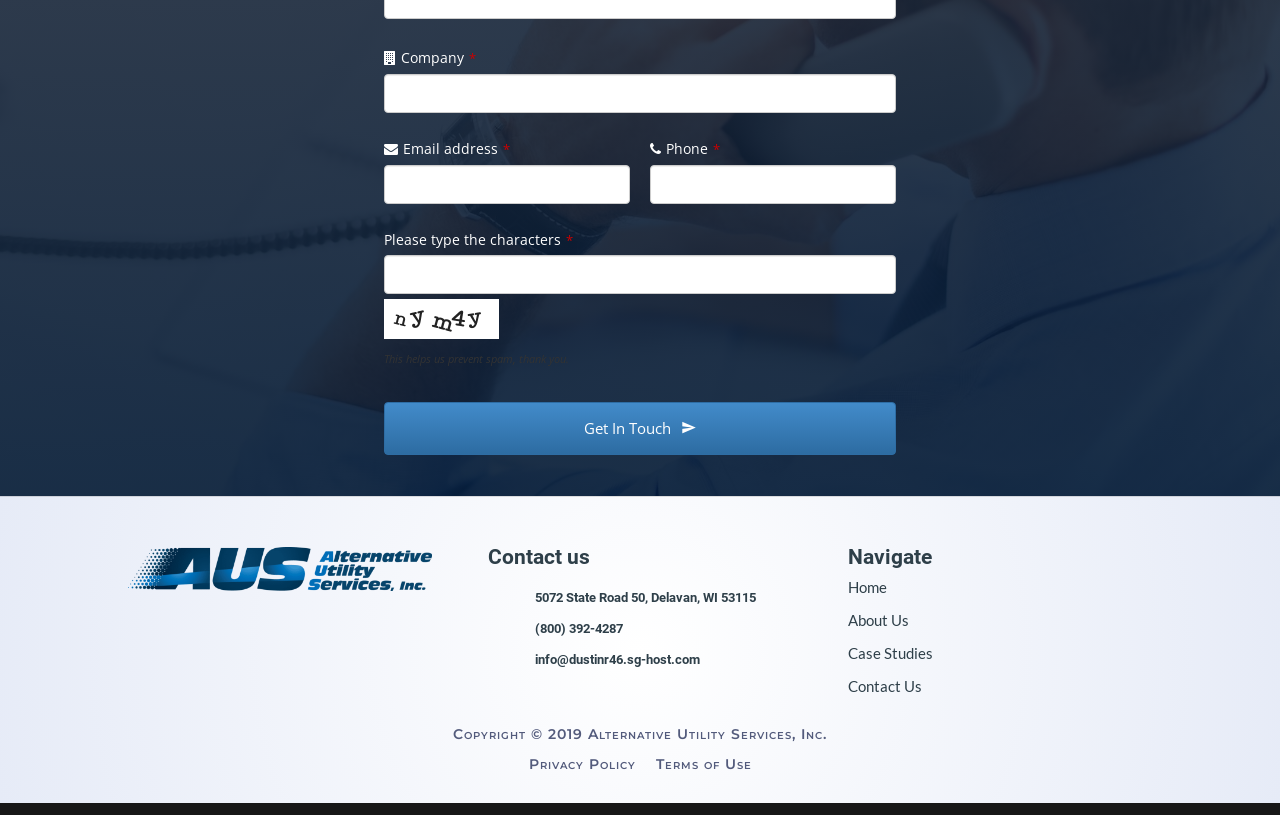Determine the bounding box coordinates of the region that needs to be clicked to achieve the task: "Fill in CAPTCHA".

[0.3, 0.313, 0.7, 0.361]